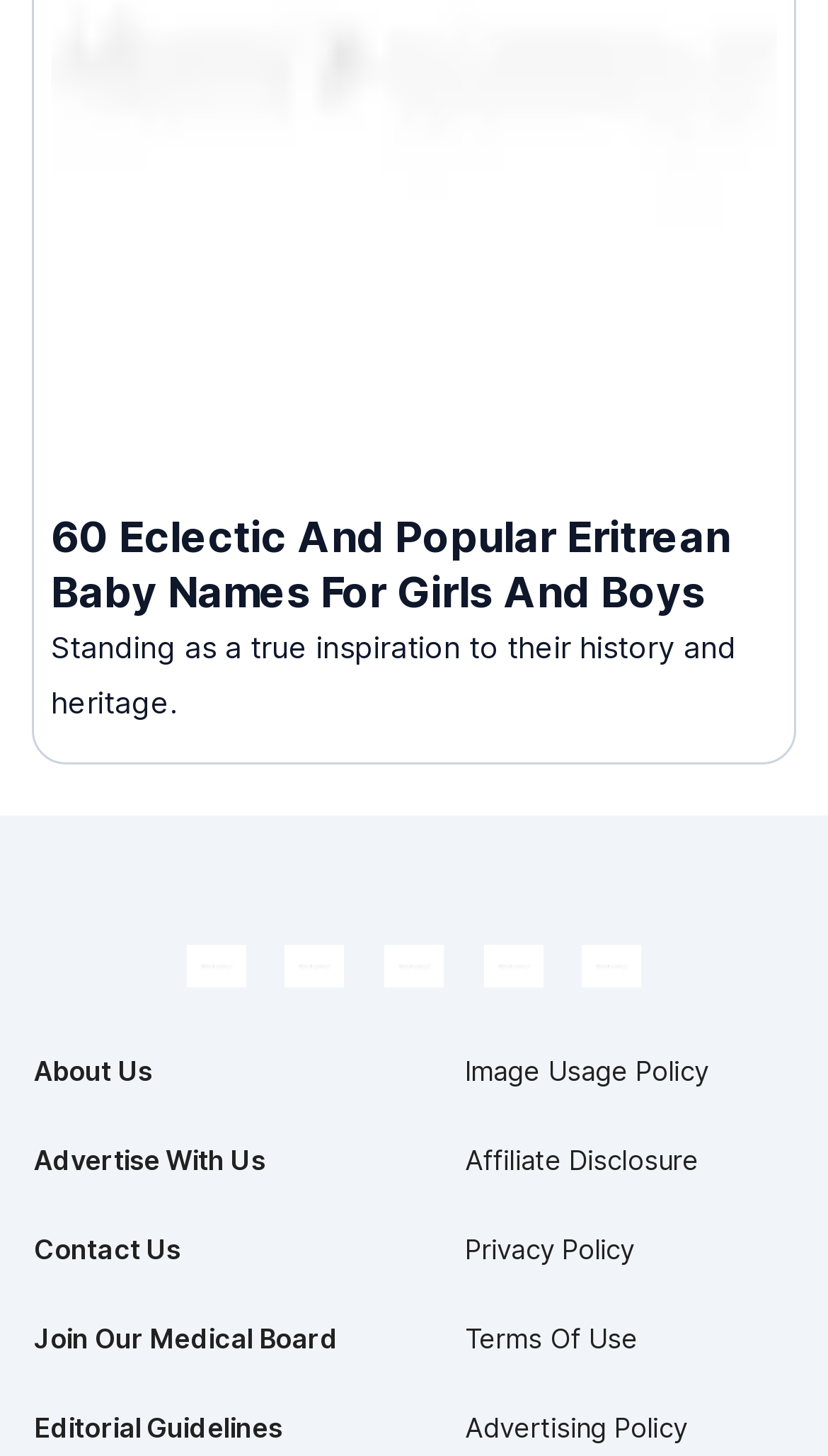What is the purpose of the 'Join Our Medical Board' link?
Based on the visual, give a brief answer using one word or a short phrase.

To join the medical board